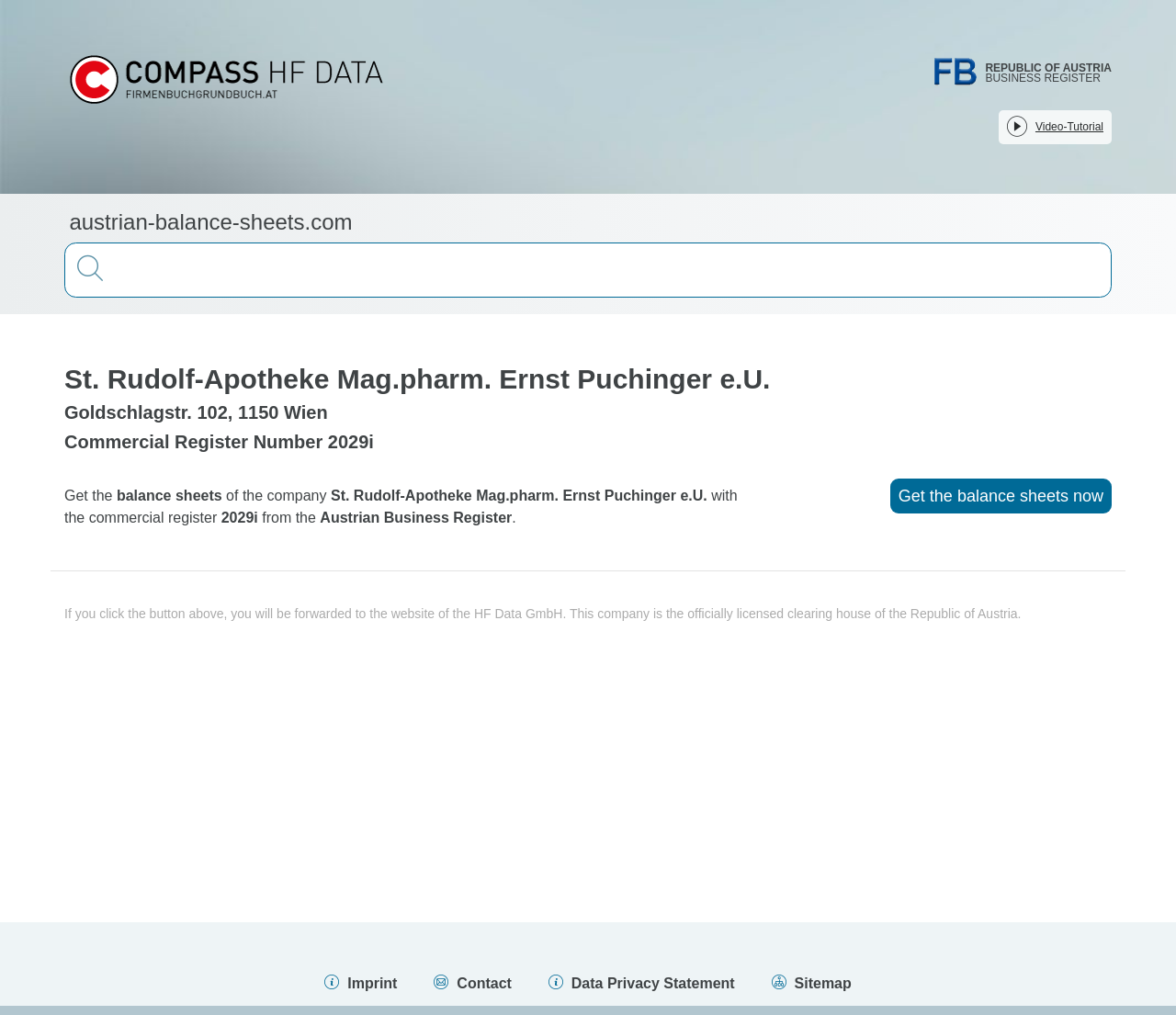Please locate the clickable area by providing the bounding box coordinates to follow this instruction: "Click the 'Shipping Policy' link".

None